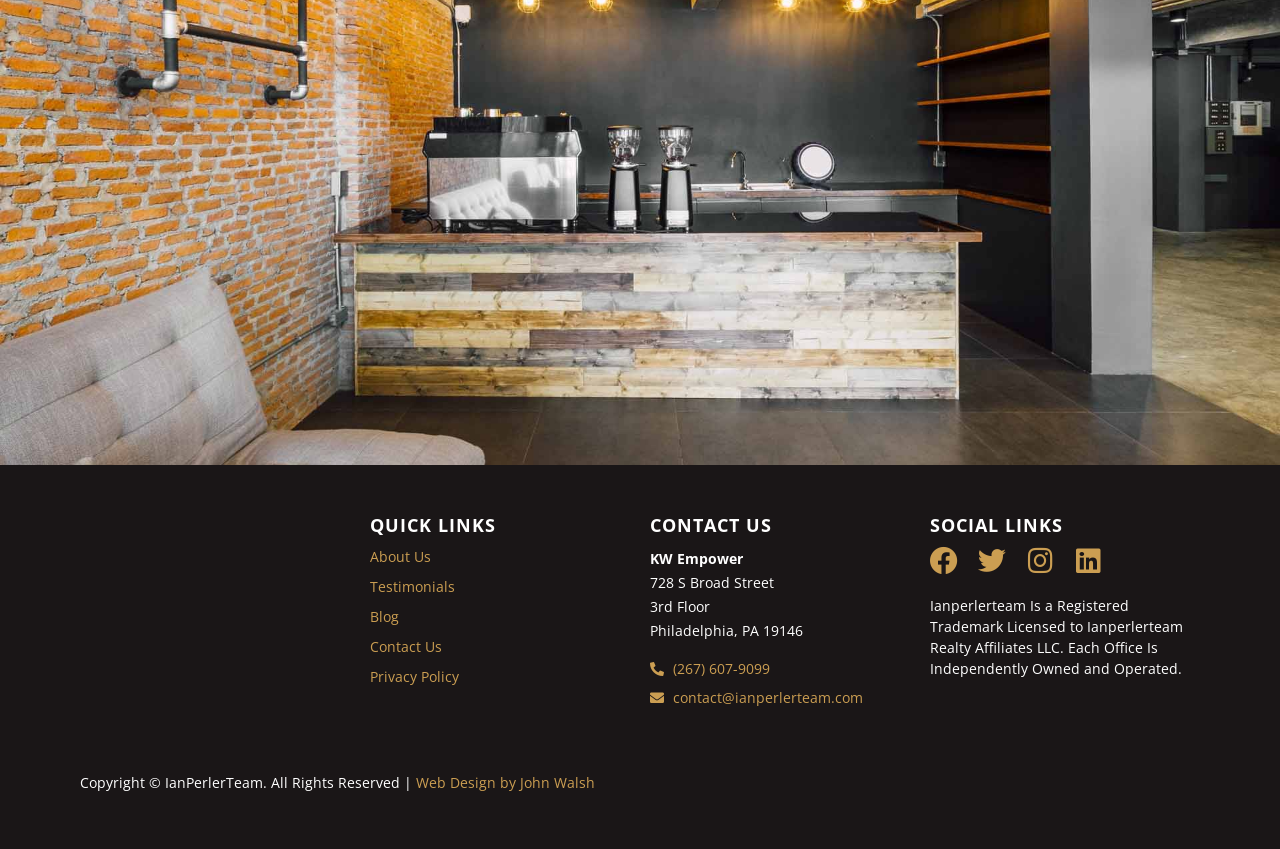How many social links are there?
Please give a detailed and elaborate explanation in response to the question.

I counted the number of link elements under the 'SOCIAL LINKS' heading and found four links to Facebook, Twitter, Instagram, and Linkedin.